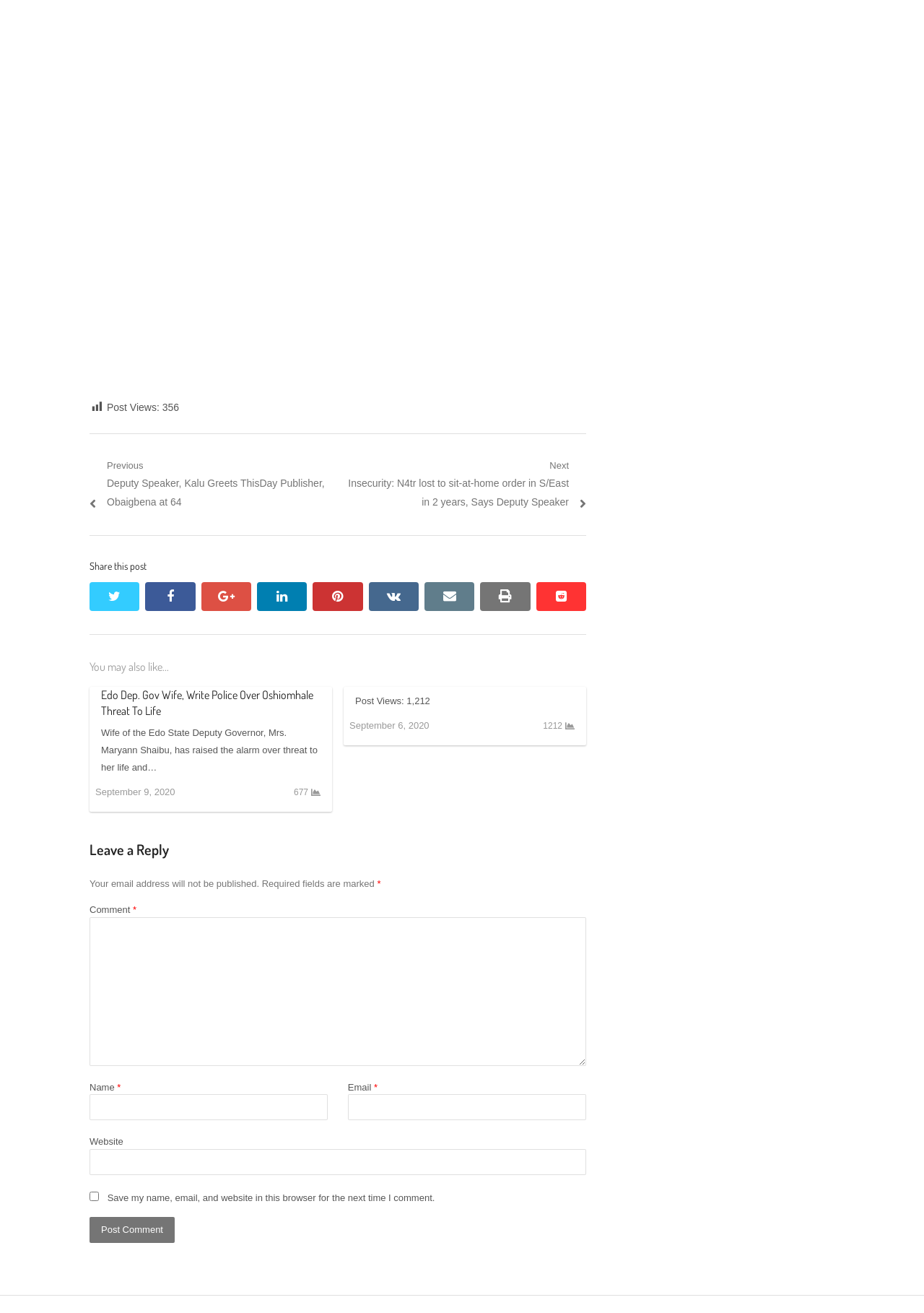Please specify the bounding box coordinates of the clickable region to carry out the following instruction: "Click on the next post link". The coordinates should be four float numbers between 0 and 1, in the format [left, top, right, bottom].

[0.366, 0.348, 0.634, 0.39]